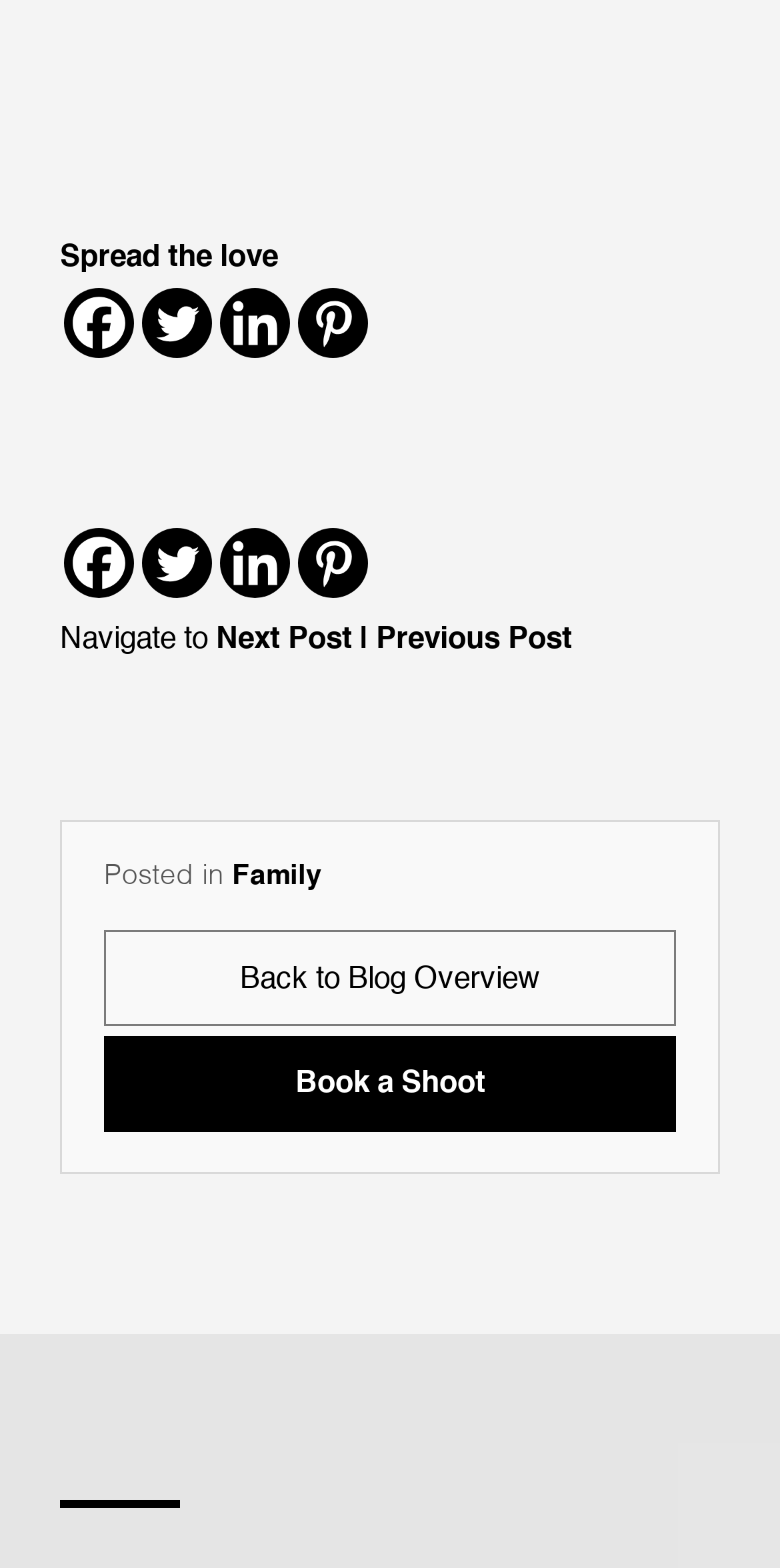Please answer the following query using a single word or phrase: 
How many social media links are there?

8